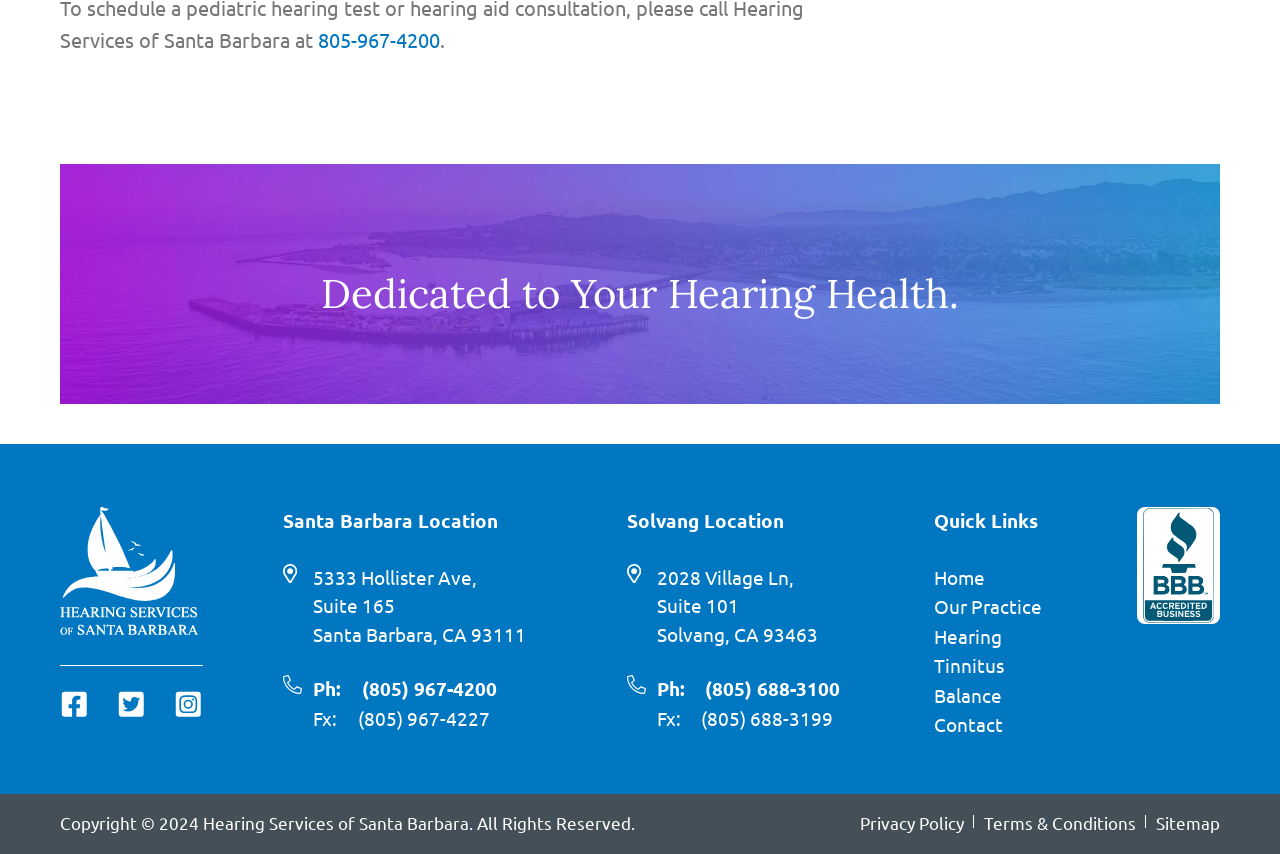Identify and provide the bounding box coordinates of the UI element described: "Our Practice". The coordinates should be formatted as [left, top, right, bottom], with each number being a float between 0 and 1.

[0.73, 0.695, 0.814, 0.729]